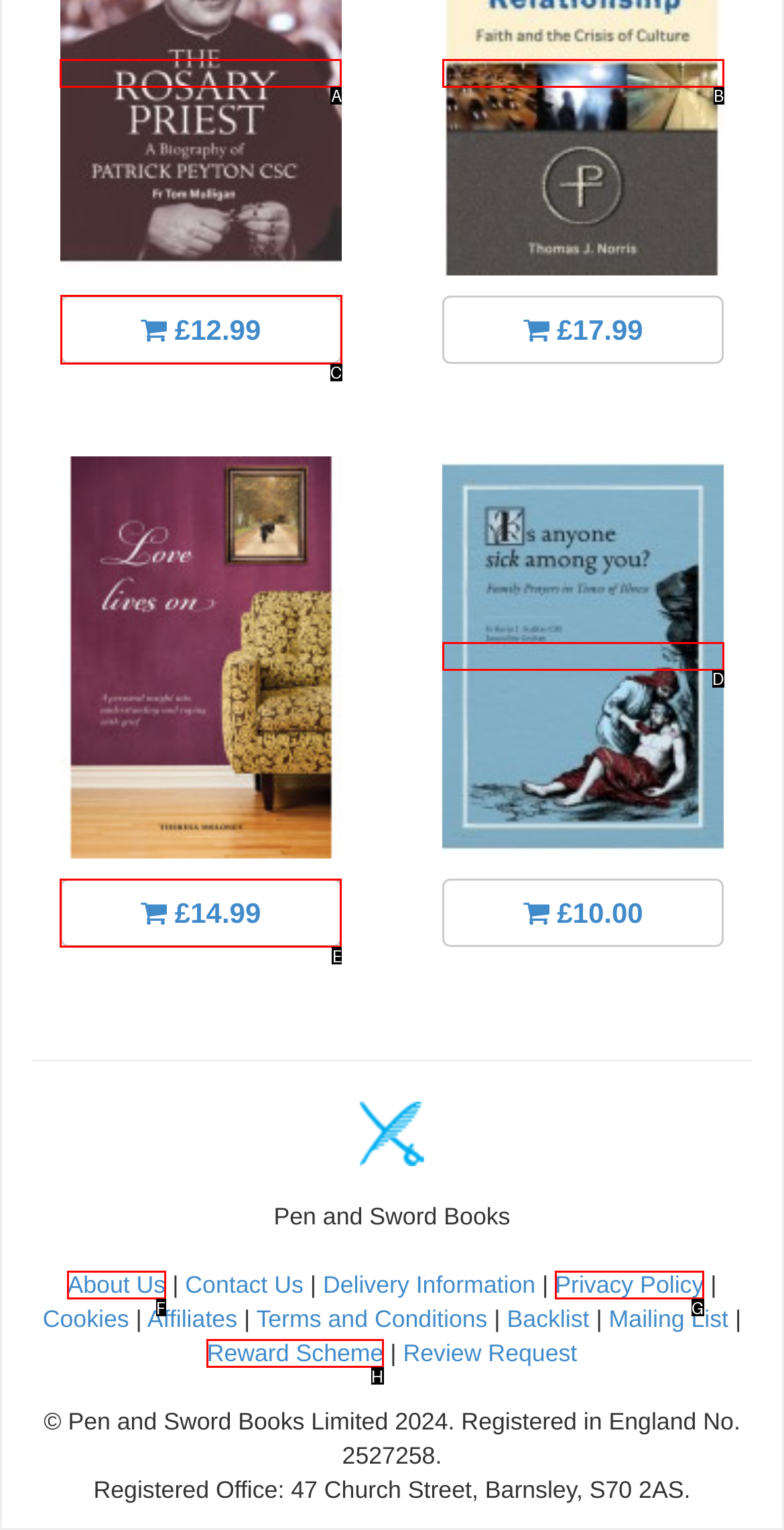Select the proper UI element to click in order to perform the following task: Click the £12.99 link. Indicate your choice with the letter of the appropriate option.

C